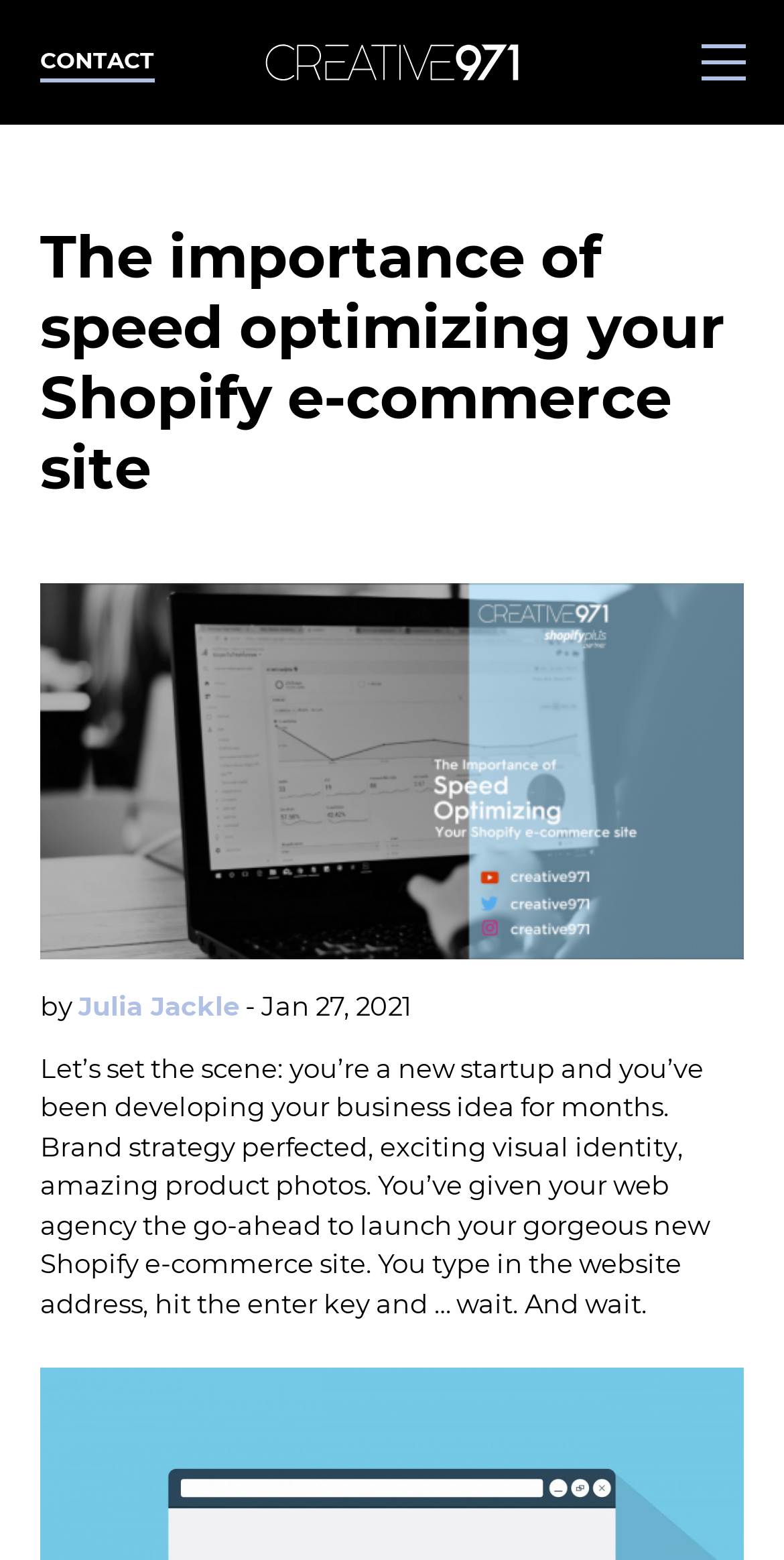What has the startup developed for months?
Examine the webpage screenshot and provide an in-depth answer to the question.

The text states 'you’re a new startup and you’ve been developing your business idea for months', indicating that the startup has been working on its business idea for several months.